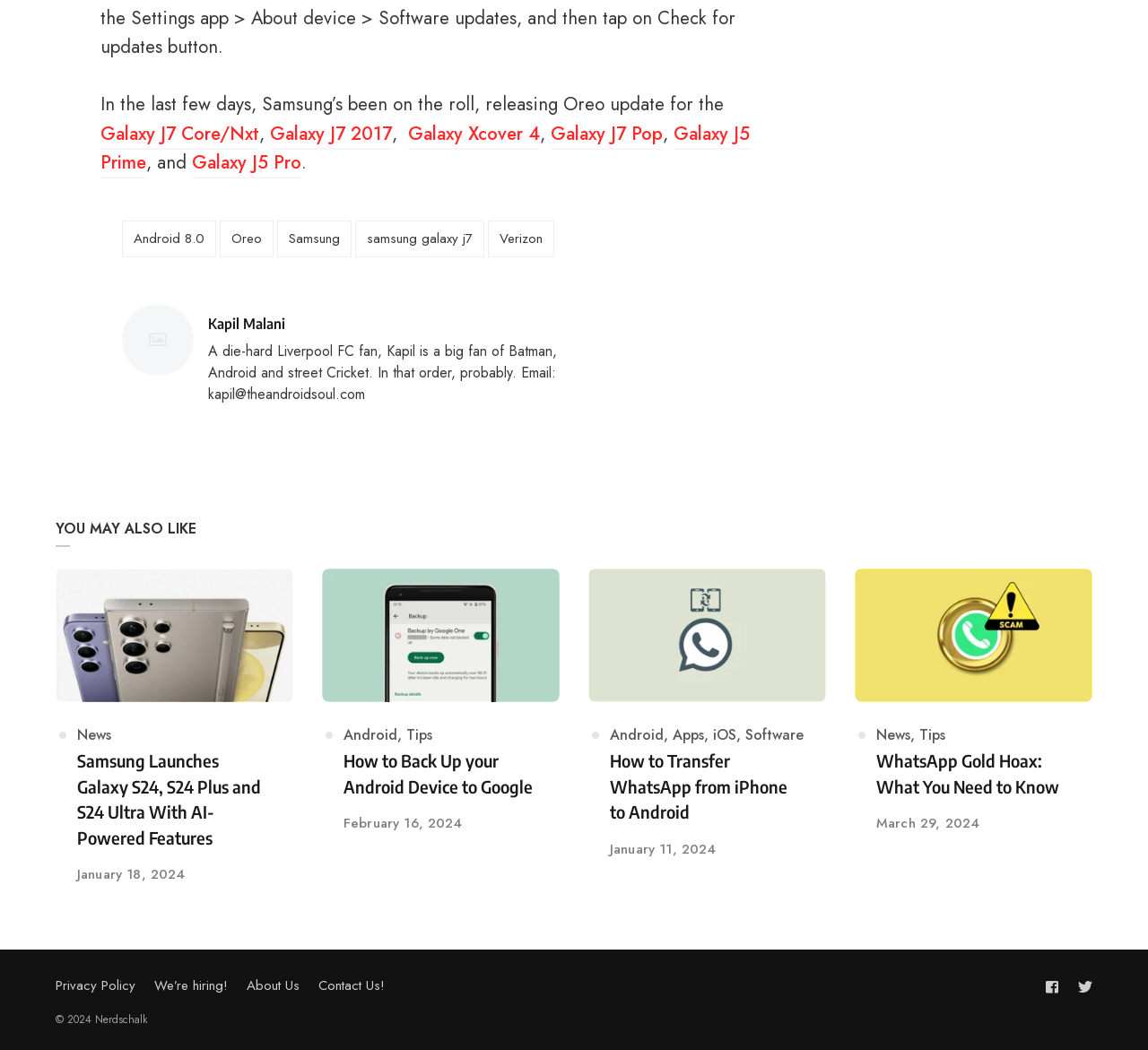Who is the author of the article 'WhatsApp Gold Hoax: What You Need to Know'?
Using the image, give a concise answer in the form of a single word or short phrase.

Not specified